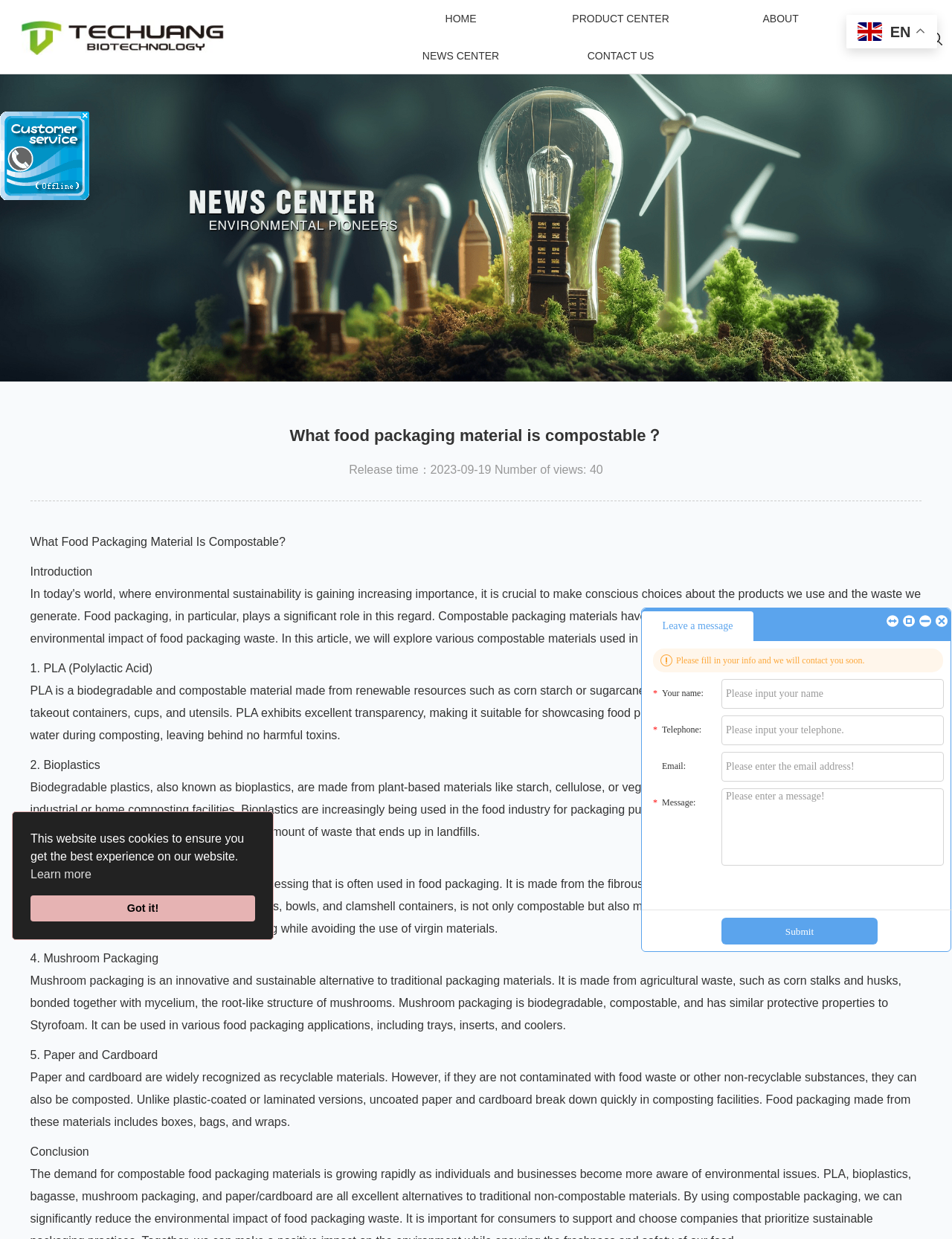Please provide a one-word or short phrase answer to the question:
What is the purpose of mushroom packaging?

food packaging